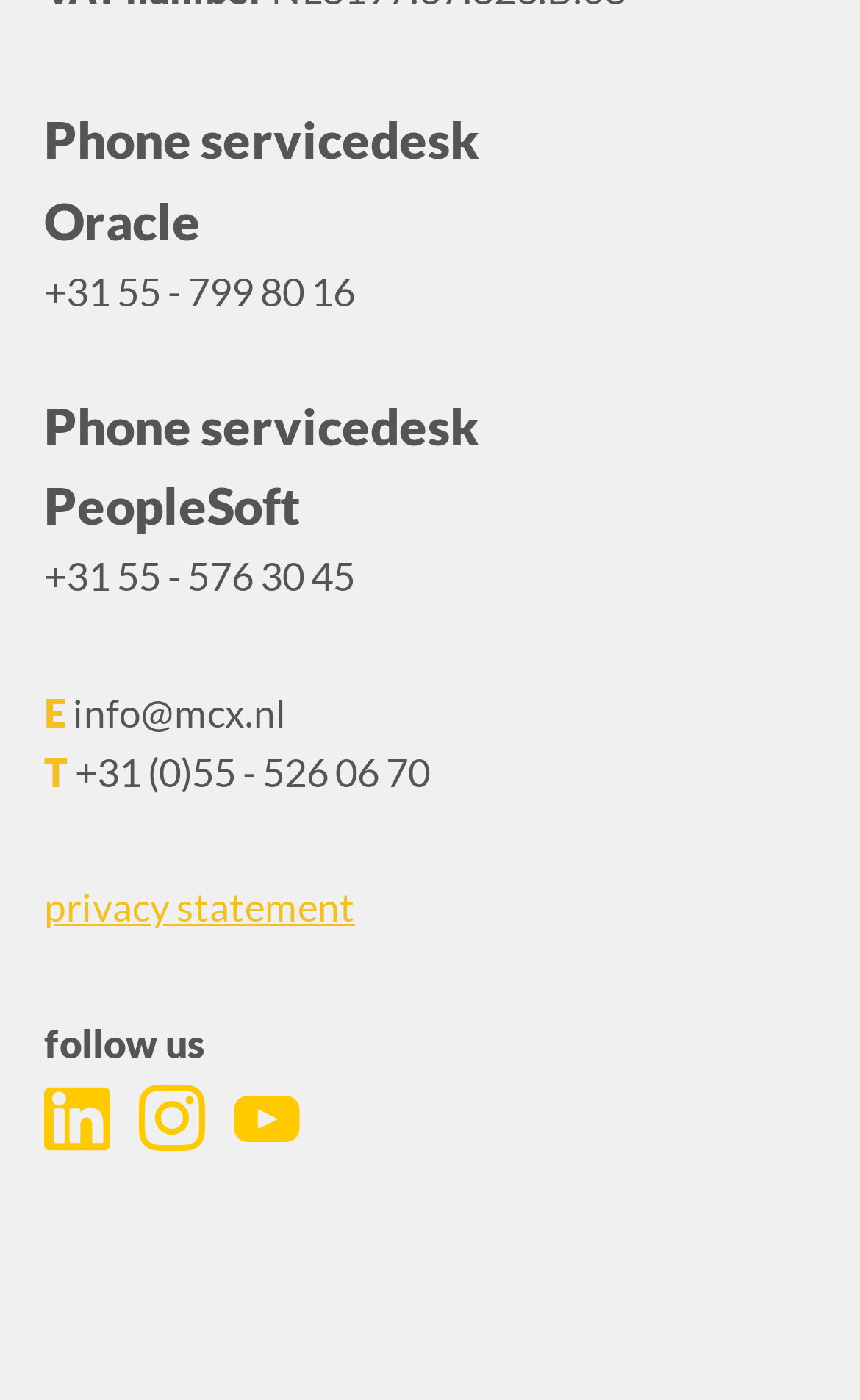Analyze the image and provide a detailed answer to the question: What is the phone number for PeopleSoft servicedesk?

I found the phone number for PeopleSoft servicedesk by looking at the StaticText element with the text '+31 55 - 576 30 45' which is located below the text 'Phone servicedesk PeopleSoft'.